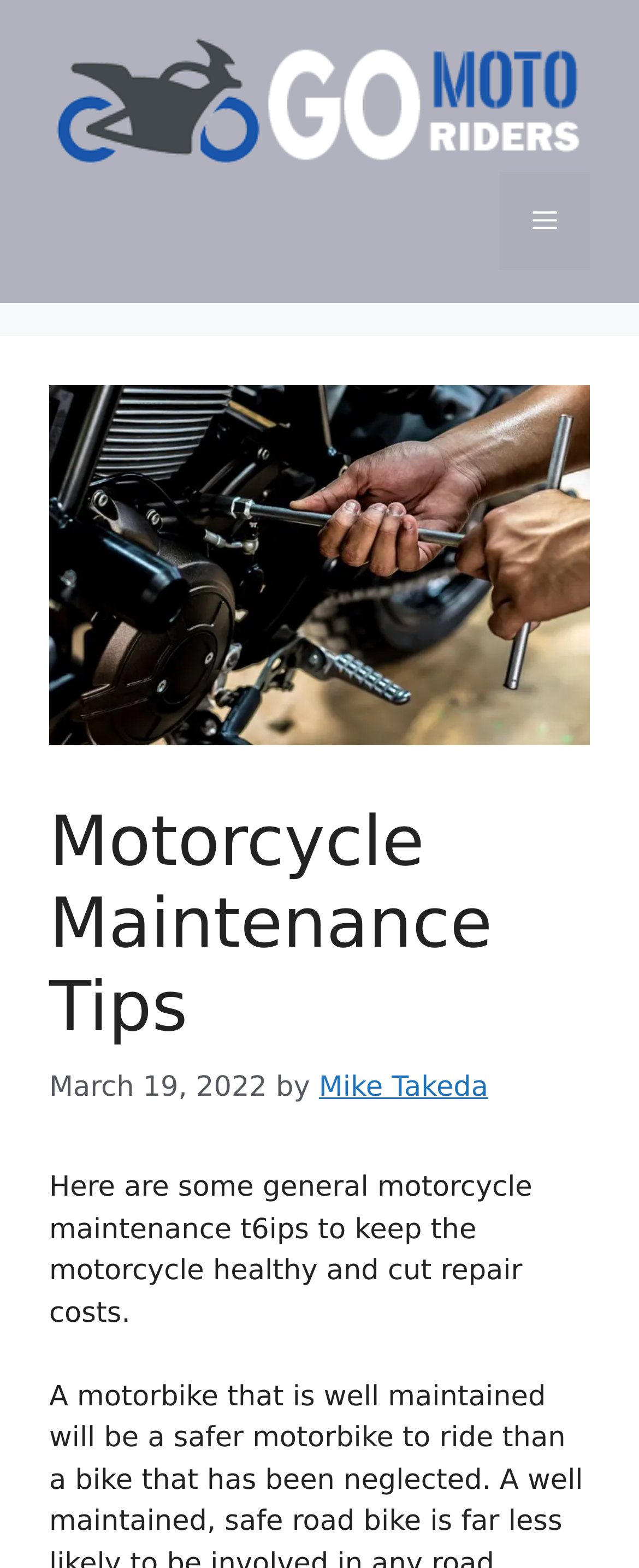Use a single word or phrase to respond to the question:
What is the date of the article?

March 19, 2022